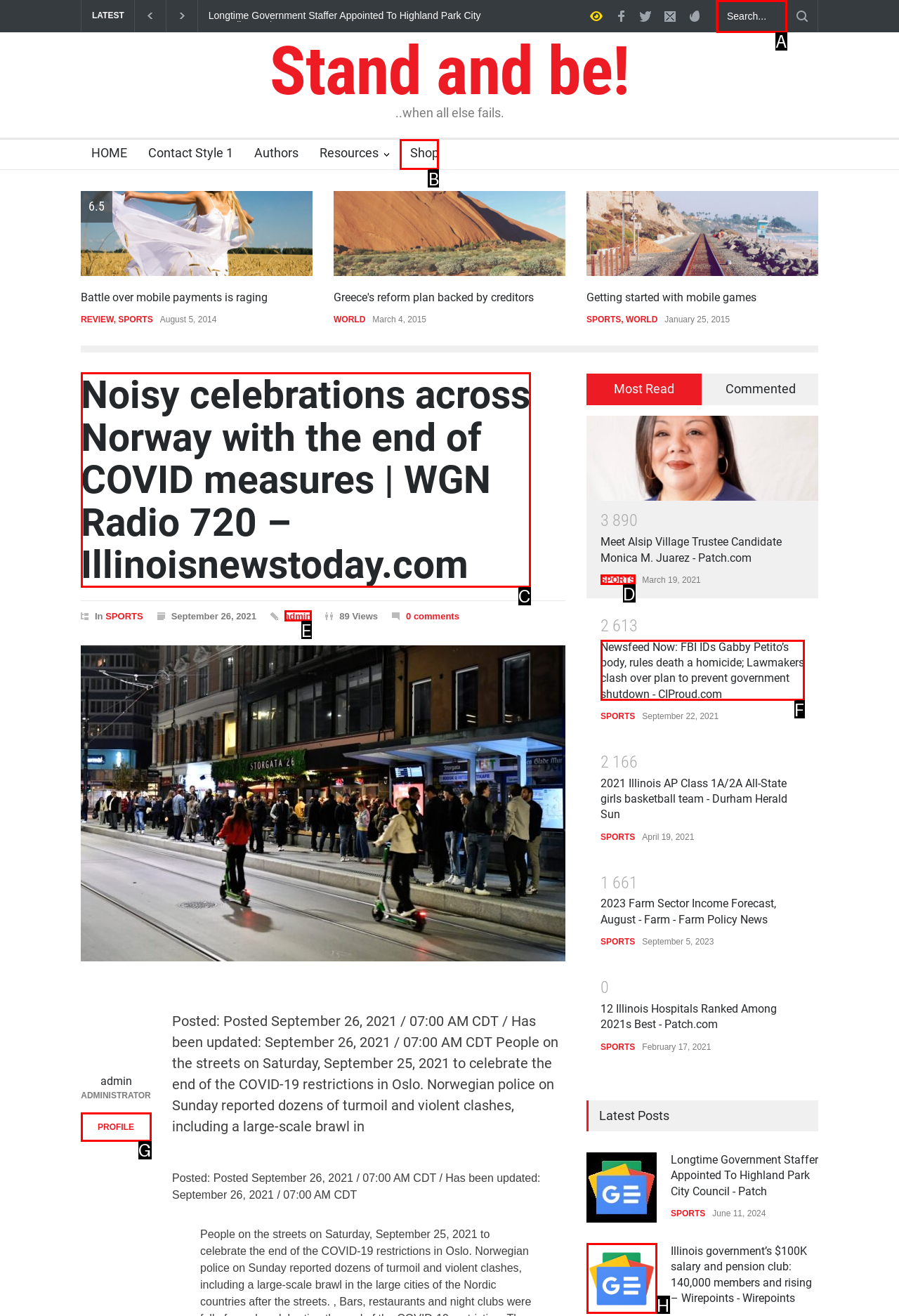Which HTML element should be clicked to complete the task: Explore the shop? Answer with the letter of the corresponding option.

B